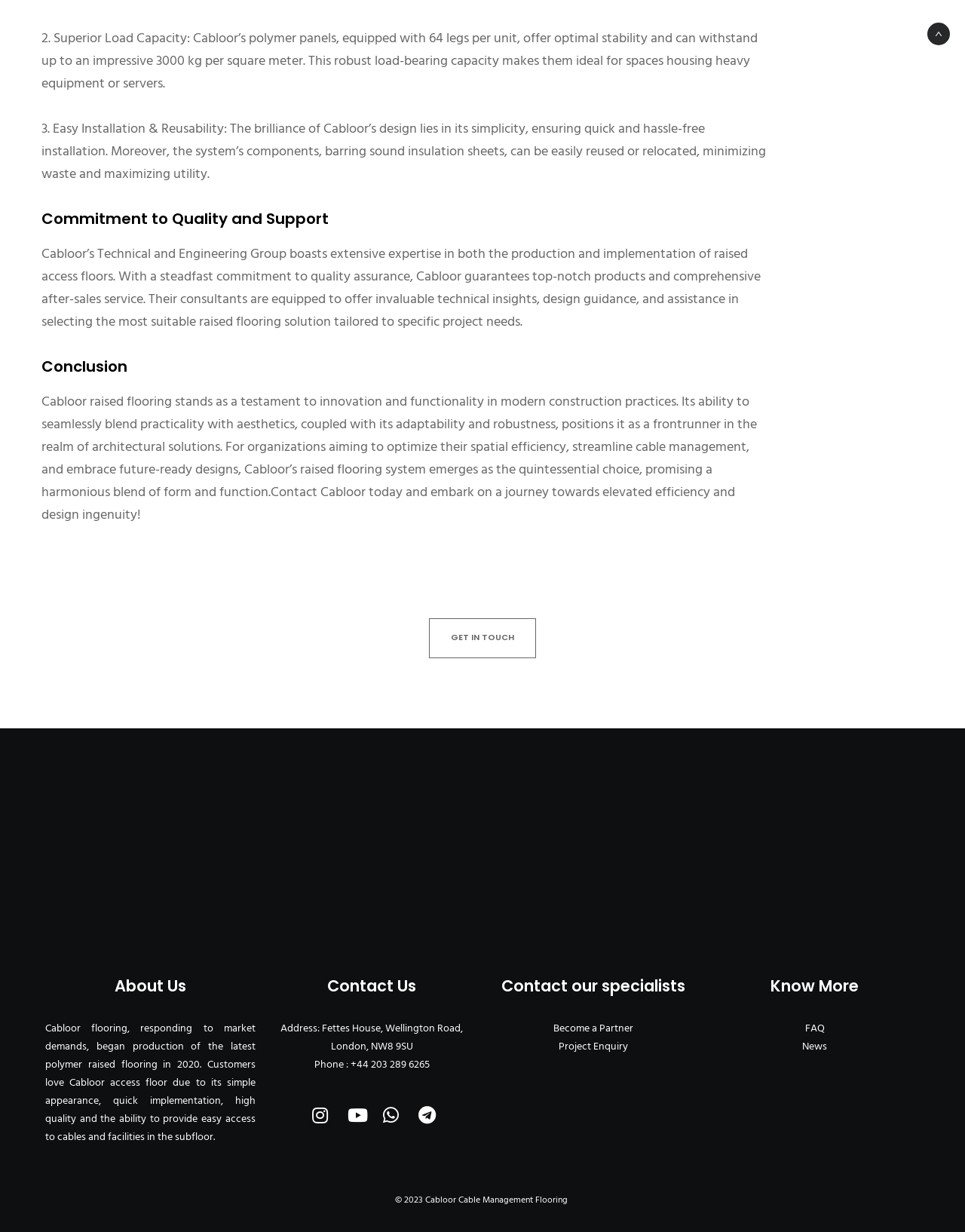What is the load capacity of Cabloor's polymer panels?
Respond to the question with a well-detailed and thorough answer.

According to the webpage, Cabloor's polymer panels have a robust load-bearing capacity of up to 3000 kg per square meter, making them ideal for spaces housing heavy equipment or servers.